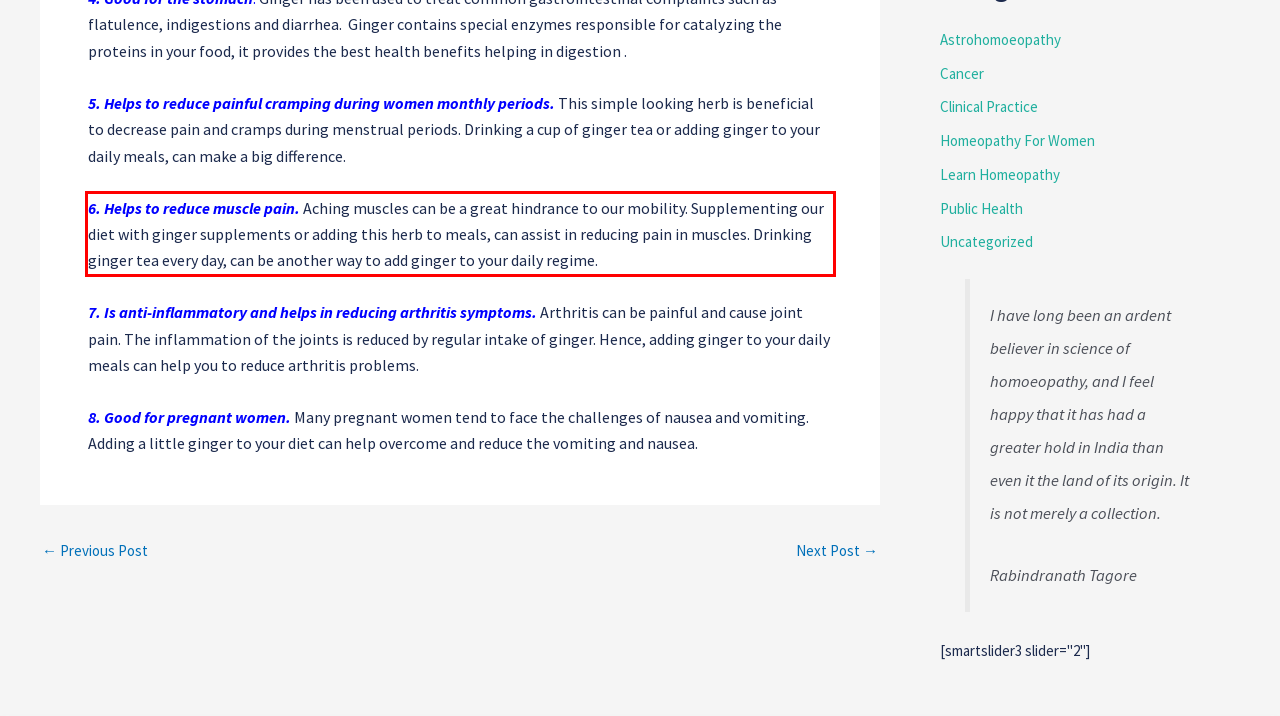Analyze the screenshot of the webpage that features a red bounding box and recognize the text content enclosed within this red bounding box.

6. Helps to reduce muscle pain. Aching muscles can be a great hindrance to our mobility. Supplementing our diet with ginger supplements or adding this herb to meals, can assist in reducing pain in muscles. Drinking ginger tea every day, can be another way to add ginger to your daily regime.